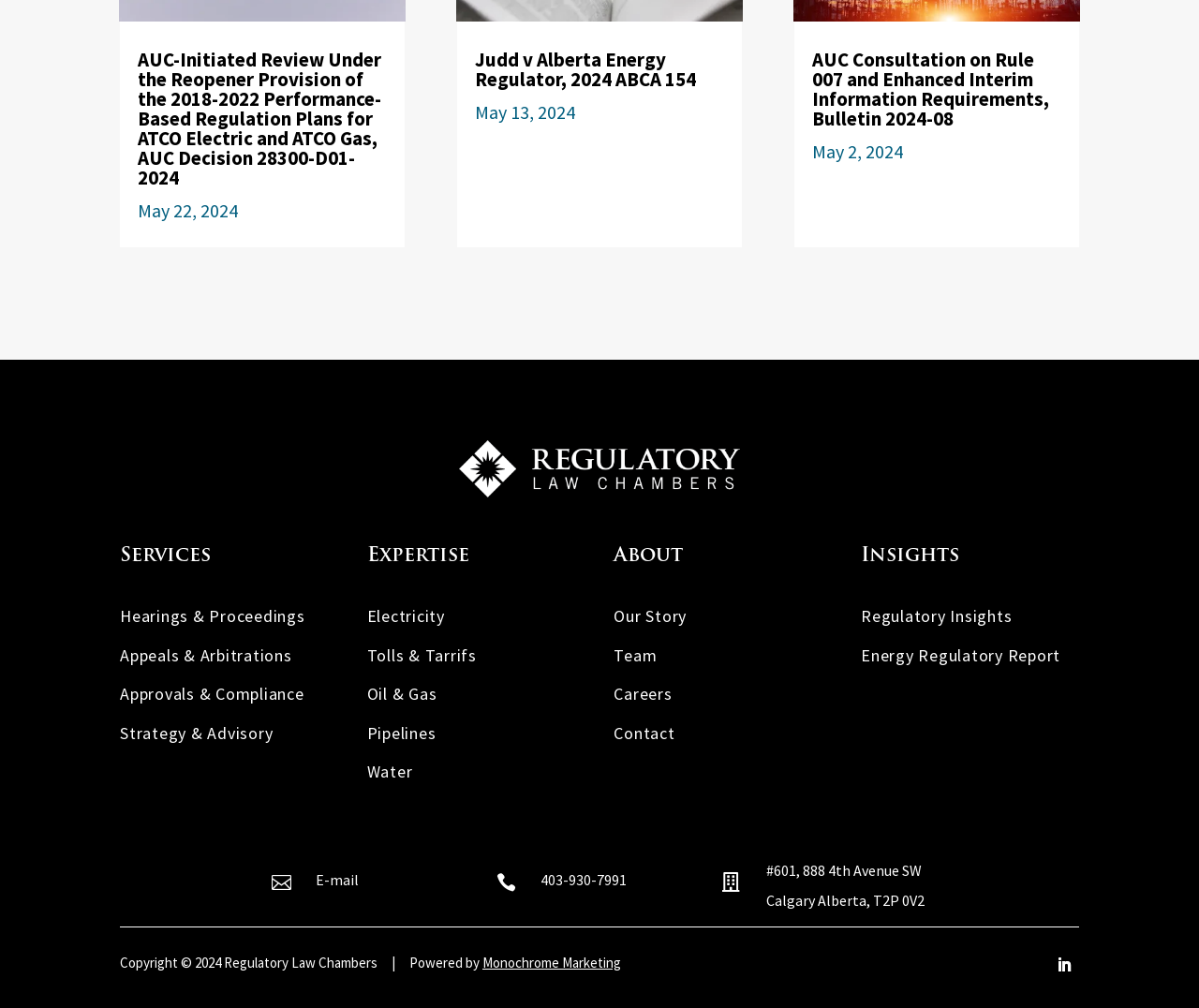Identify and provide the bounding box coordinates of the UI element described: "Energy Regulatory Report". The coordinates should be formatted as [left, top, right, bottom], with each number being a float between 0 and 1.

[0.718, 0.639, 0.884, 0.661]